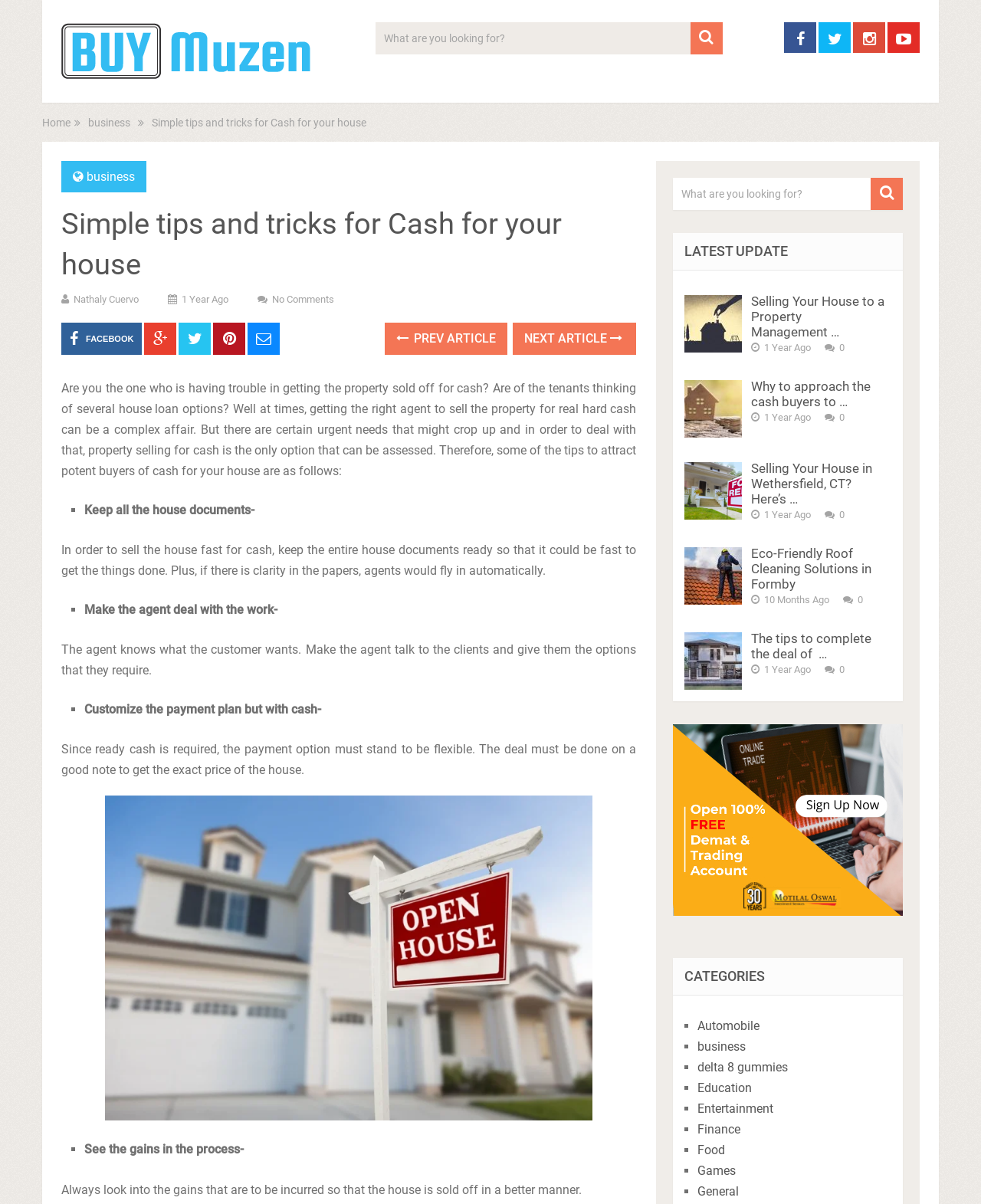Locate the heading on the webpage and return its text.

Simple tips and tricks for Cash for your house